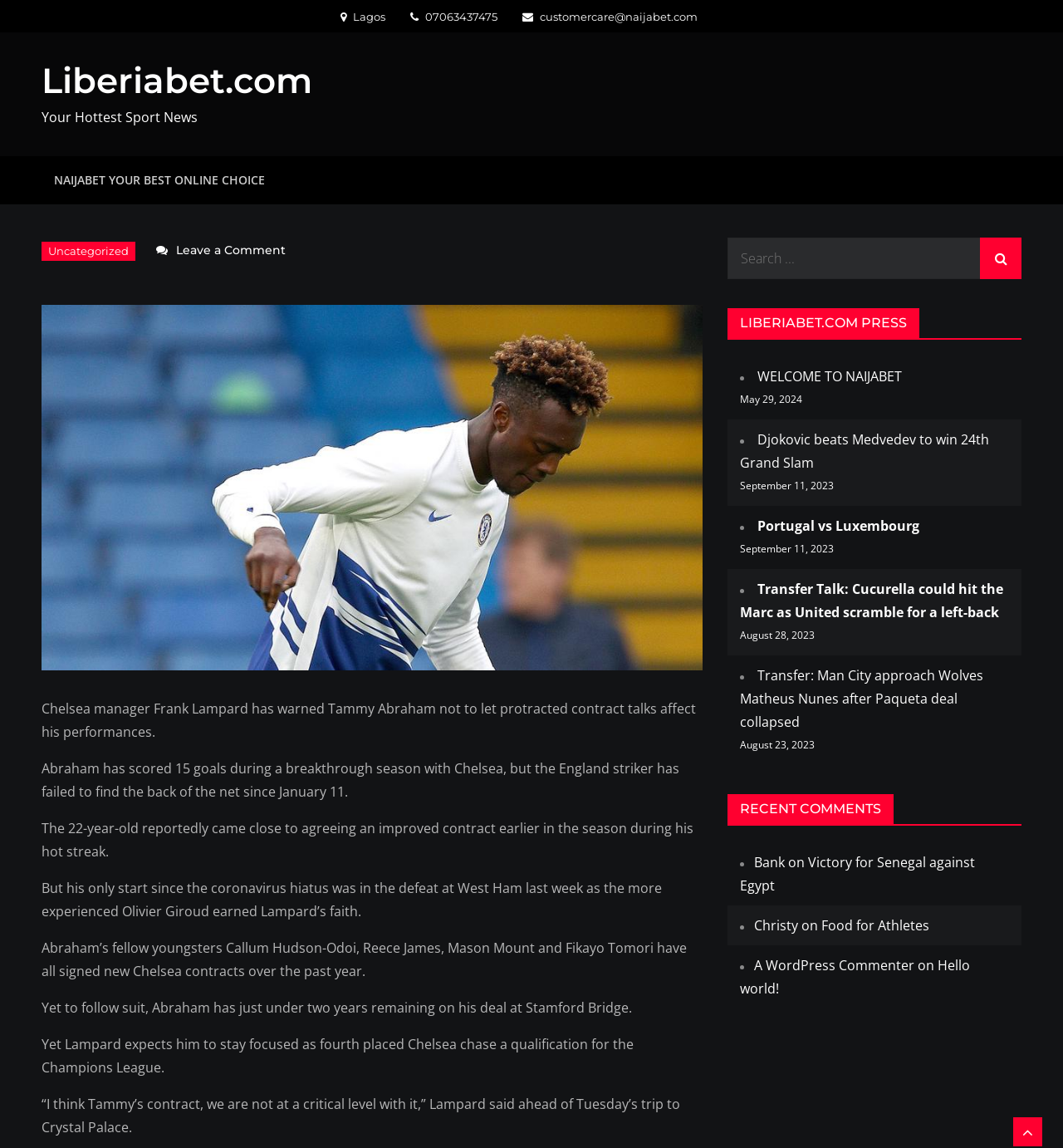Using the provided element description "News", determine the bounding box coordinates of the UI element.

None